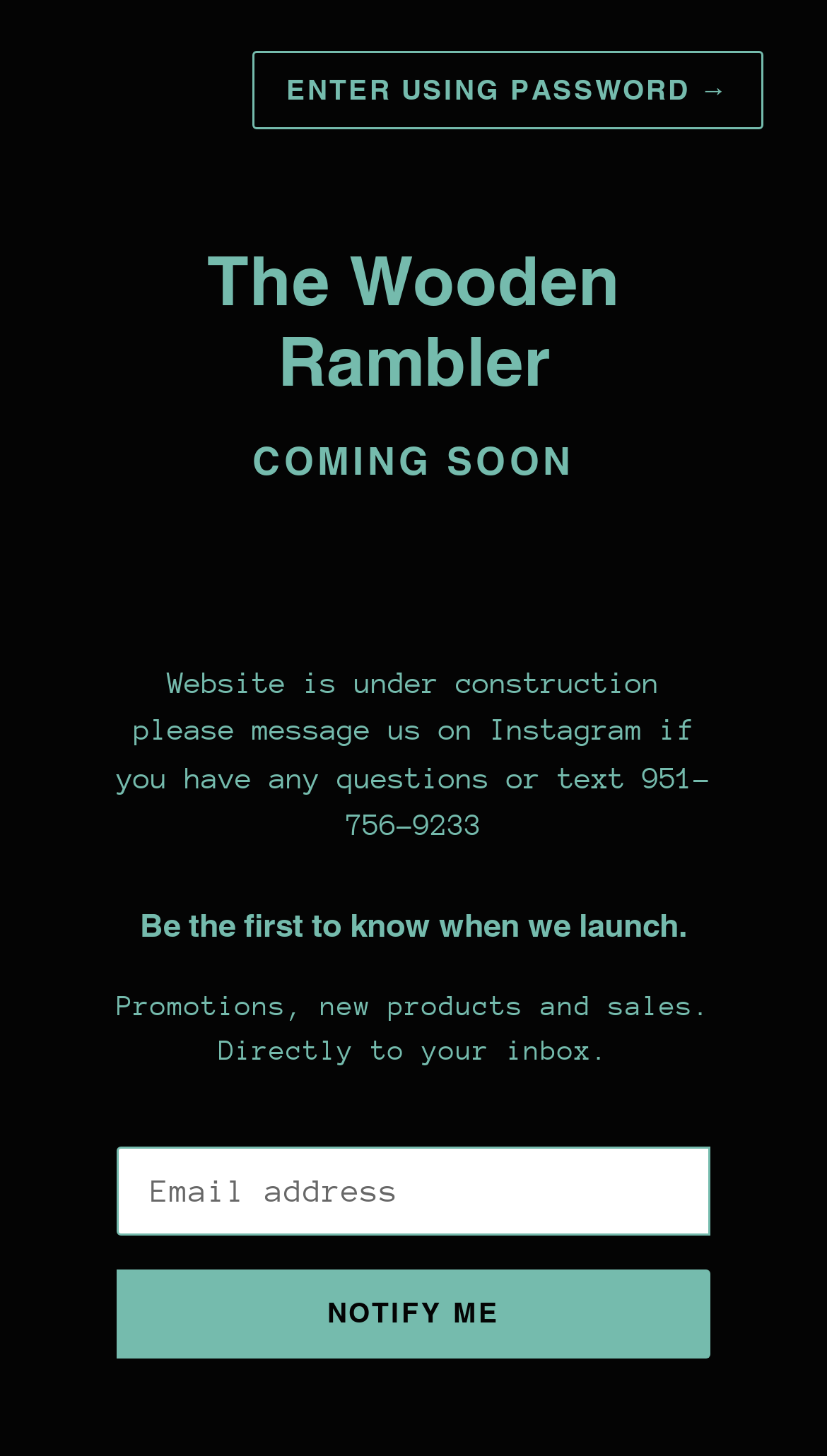Is the website currently open for business?
Please respond to the question with as much detail as possible.

The webpage indicates that the website is 'Opening Soon' and is currently under construction, suggesting that it is not yet open for business.